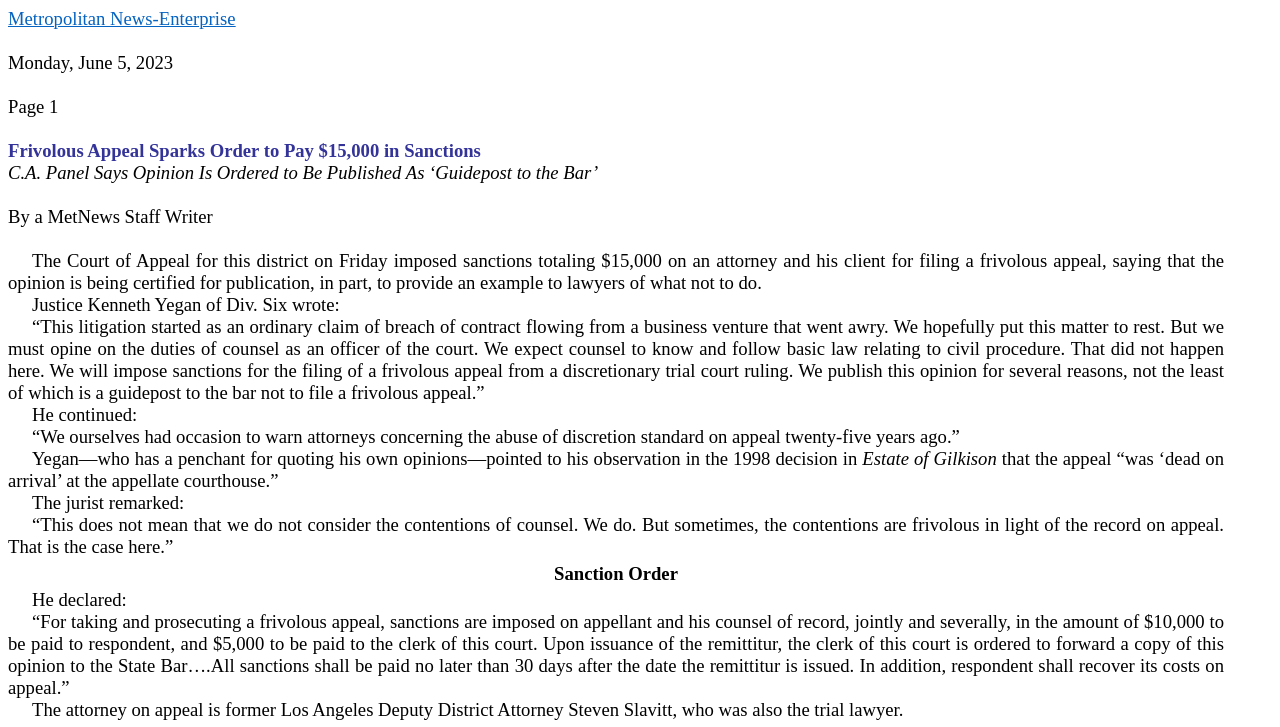Offer a detailed account of what is visible on the webpage.

The webpage appears to be a news article from the Metropolitan News-Enterprise. At the top, there is a link to the news organization's name, followed by a non-descriptive text element and the date "Monday, June 5, 202". Below this, there is a "Page 1" indicator.

The main article title, "Frivolous Appeal Sparks Order to Pay $15,000 in Sanctions", is prominently displayed, followed by a subtitle, "C.A. Panel Says Opinion Is Ordered to Be Published As ‘Guidepost to the Bar’". The author of the article, "By a MetNews Staff Writer", is credited below.

The article's content is divided into paragraphs, with the first paragraph providing an overview of the story. It describes a Court of Appeal decision to impose sanctions on an attorney and his client for filing a frivolous appeal. The article then quotes Justice Kenneth Yegan, who wrote the opinion, explaining the reasons for the sanctions and the importance of publishing the opinion as a guide for lawyers.

The article continues to quote Justice Yegan, who references a previous decision from 1998, "Estate of Gilkison", and emphasizes the importance of considering the contentions of counsel, even if they are frivolous. The sanctions imposed are detailed, with the amount and payment instructions specified.

Finally, the article mentions the attorney on appeal, former Los Angeles Deputy District Attorney Steven Slavitt, who was also the trial lawyer.